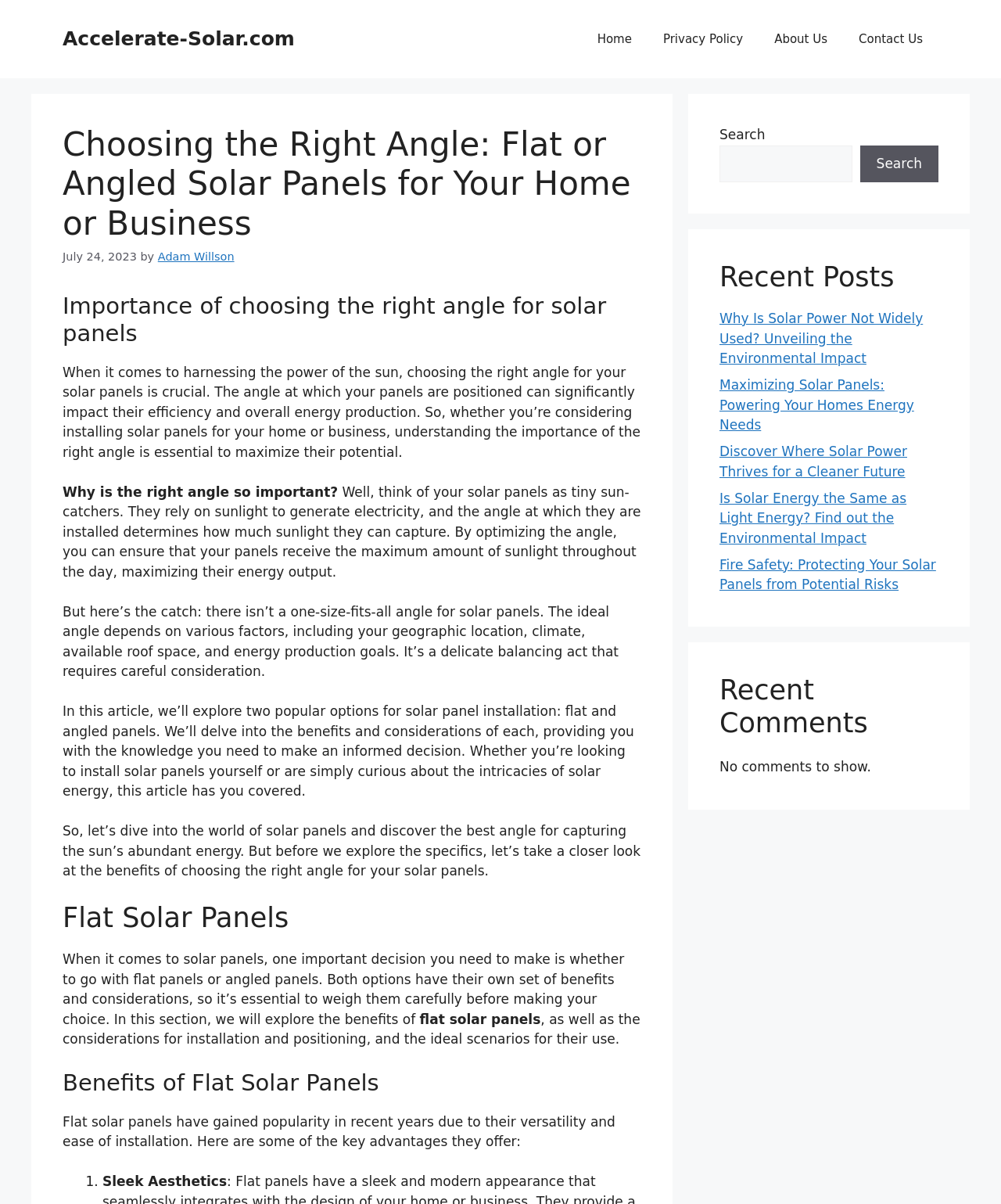Refer to the element description Home and identify the corresponding bounding box in the screenshot. Format the coordinates as (top-left x, top-left y, bottom-right x, bottom-right y) with values in the range of 0 to 1.

[0.581, 0.013, 0.647, 0.052]